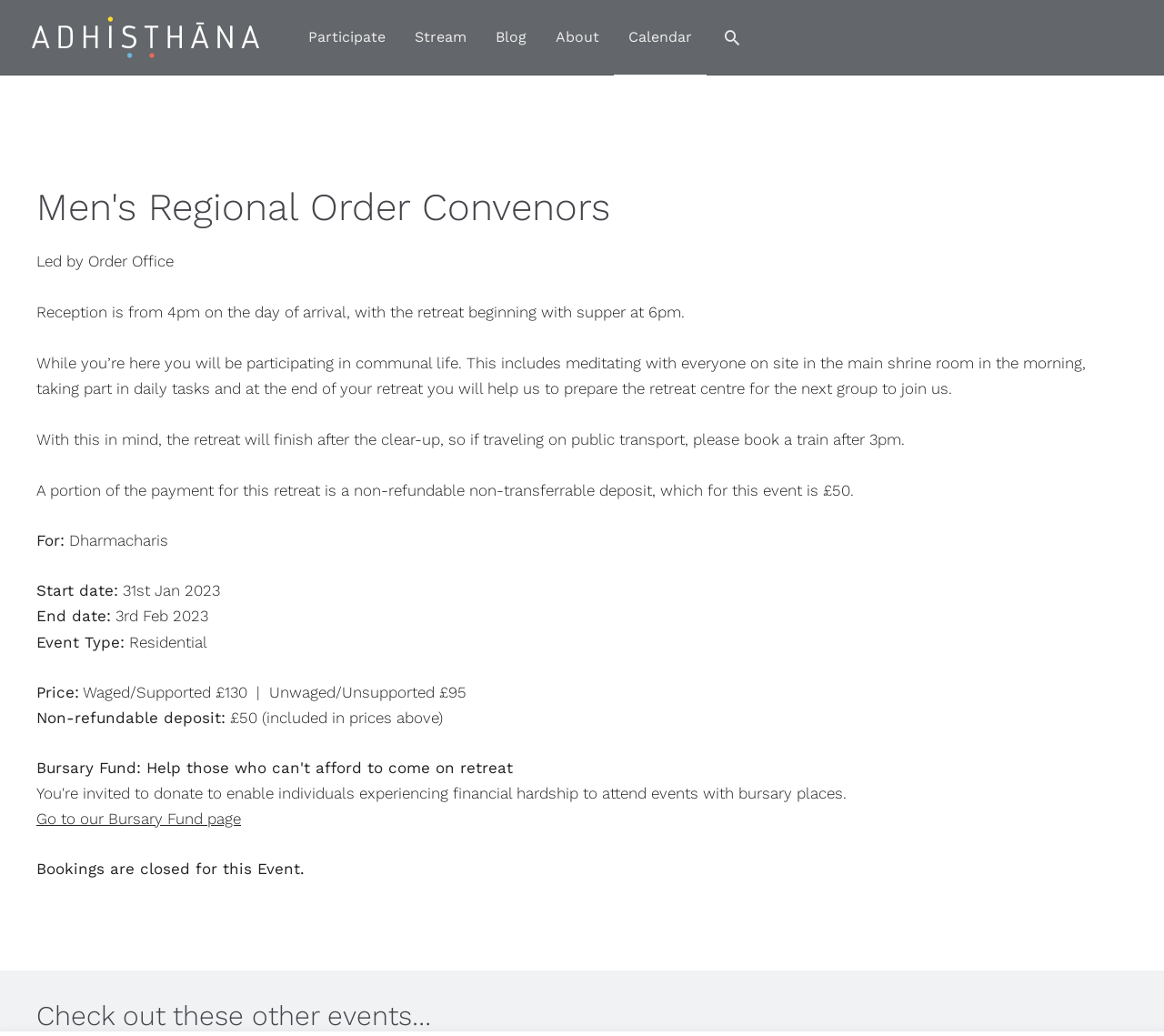Please identify the bounding box coordinates of where to click in order to follow the instruction: "Search for an event".

[0.62, 0.026, 0.637, 0.046]